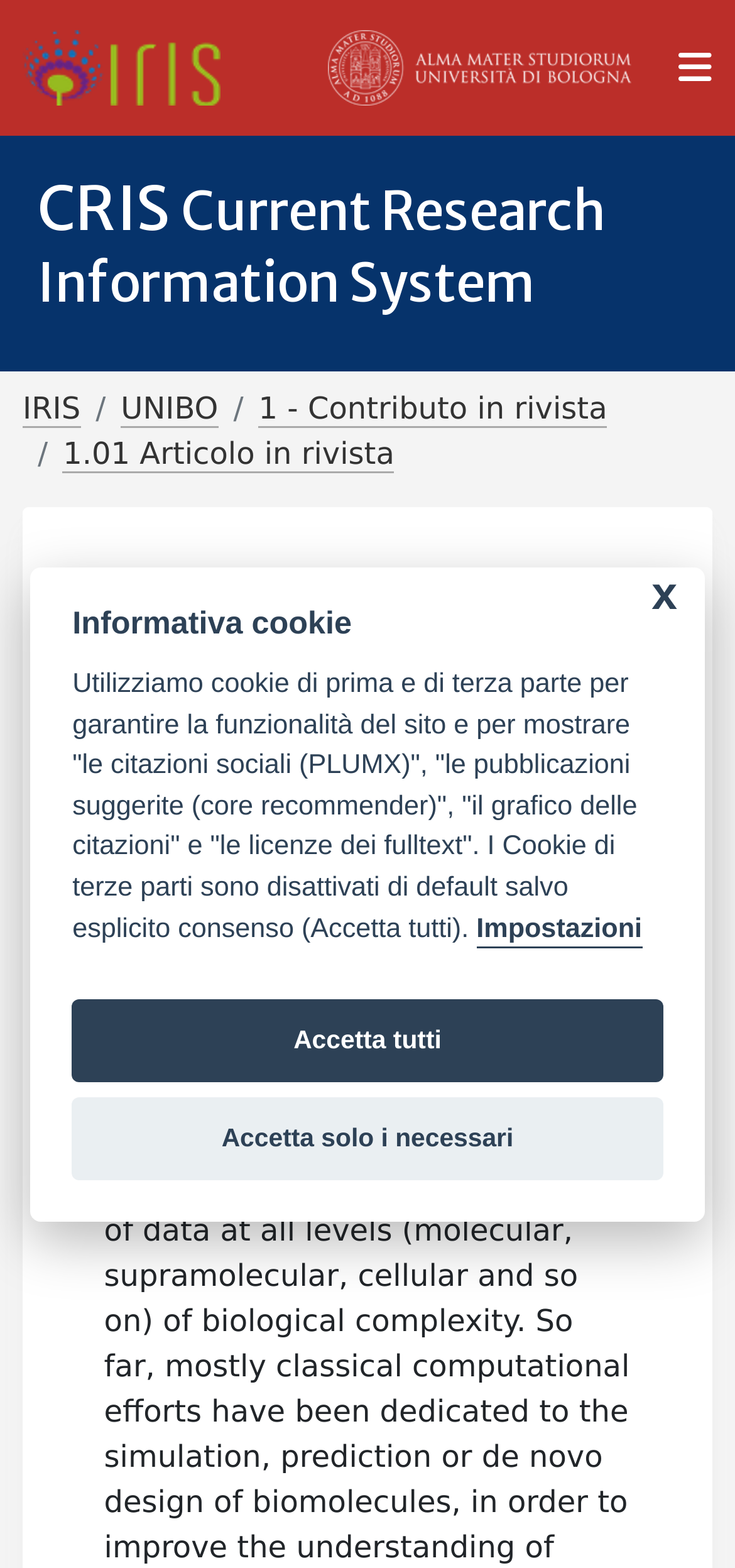Using the provided element description "Impostazioni", determine the bounding box coordinates of the UI element.

[0.648, 0.583, 0.874, 0.605]